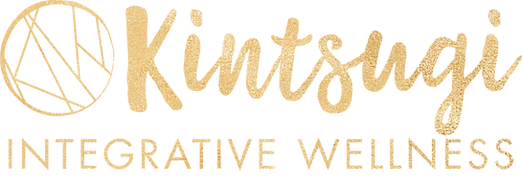What color is the script of the word 'Kintsugi'?
Refer to the image and answer the question using a single word or phrase.

Gold